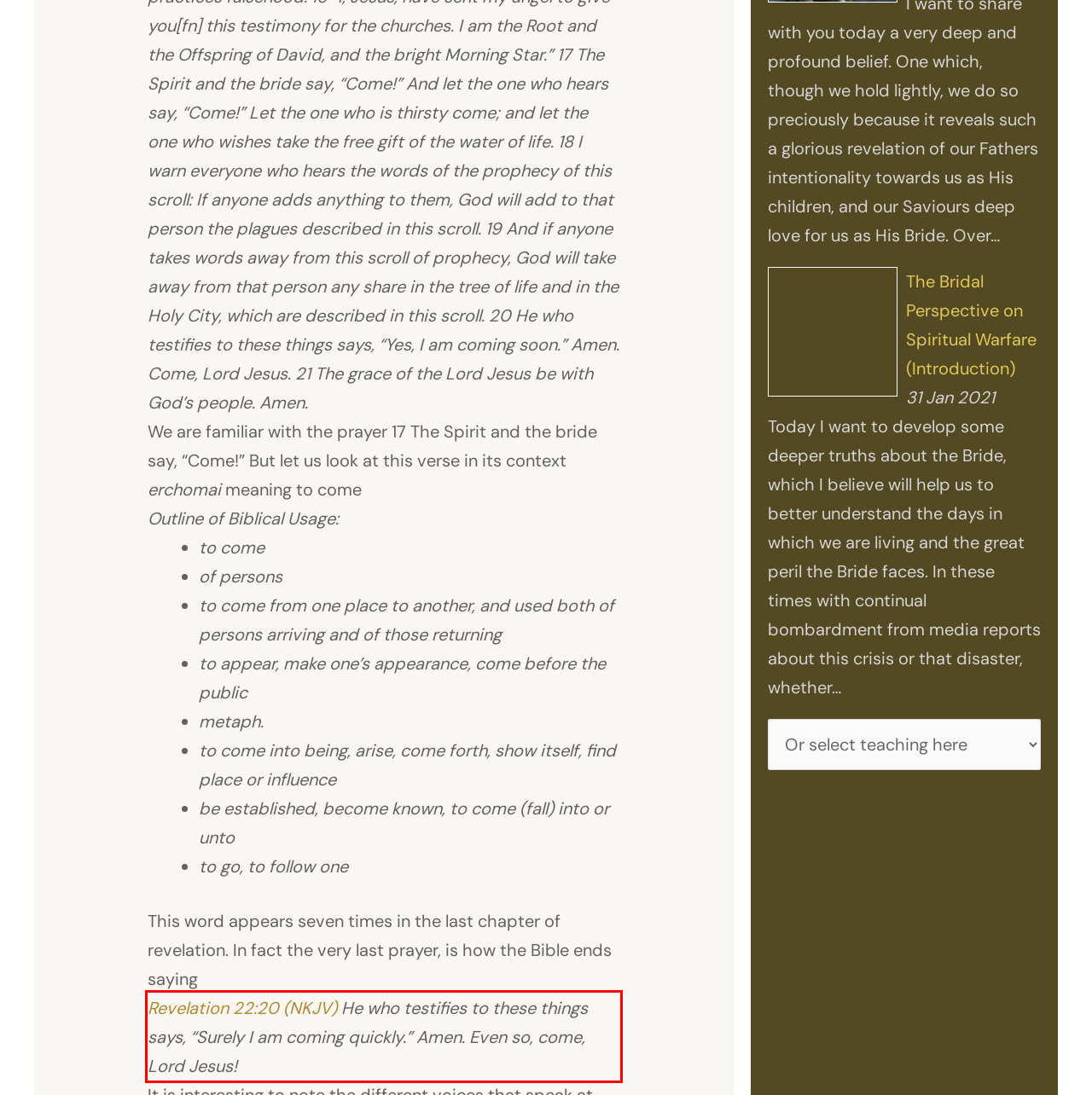Within the screenshot of a webpage, identify the red bounding box and perform OCR to capture the text content it contains.

Revelation 22:20 (NKJV) He who testifies to these things says, “Surely I am coming quickly.” Amen. Even so, come, Lord Jesus!